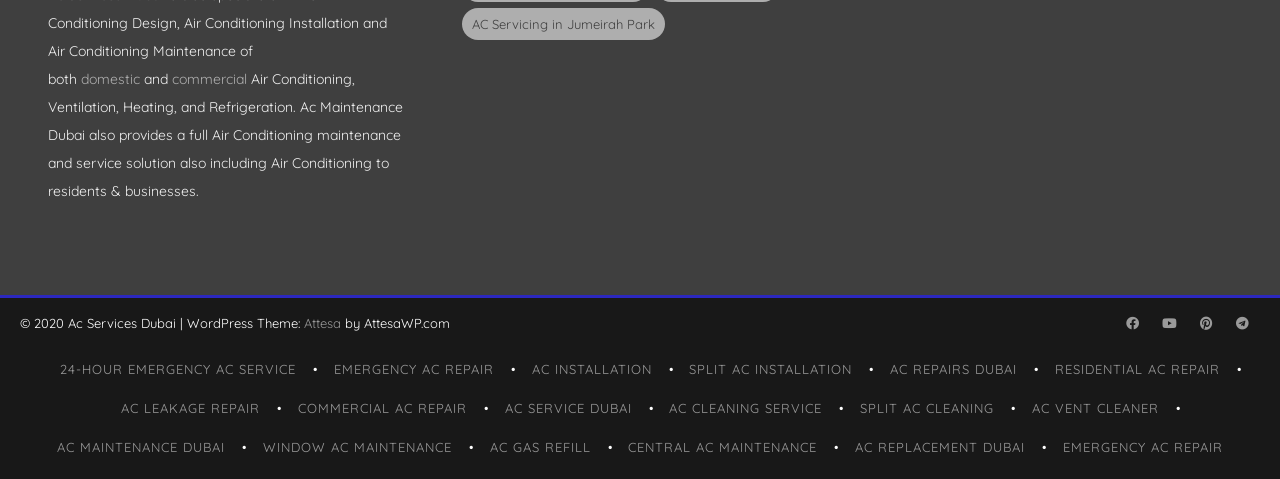Specify the bounding box coordinates for the region that must be clicked to perform the given instruction: "Read the article by Bridger".

None